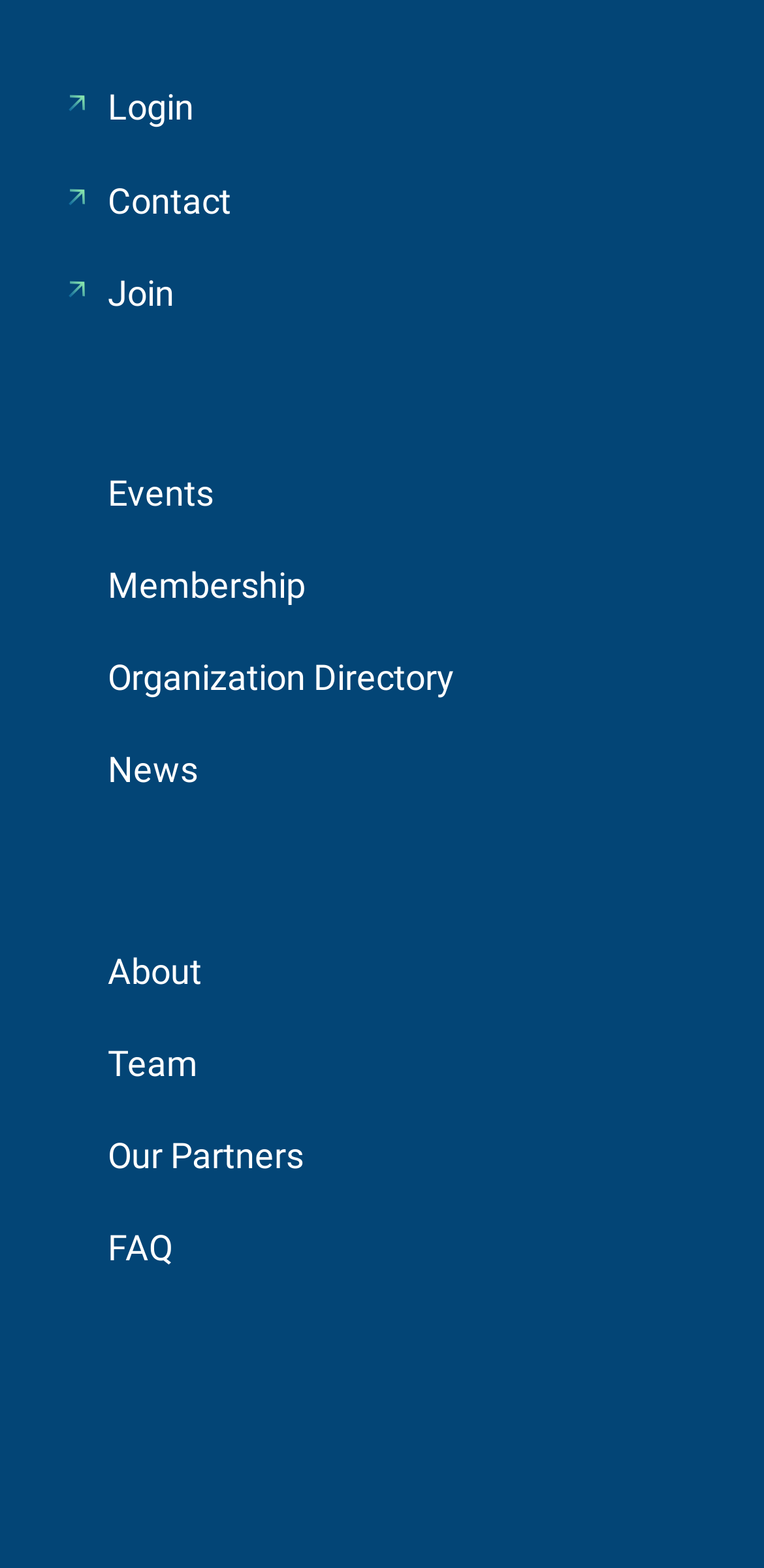Locate the bounding box coordinates of the element that should be clicked to execute the following instruction: "view events".

[0.141, 0.301, 0.279, 0.327]